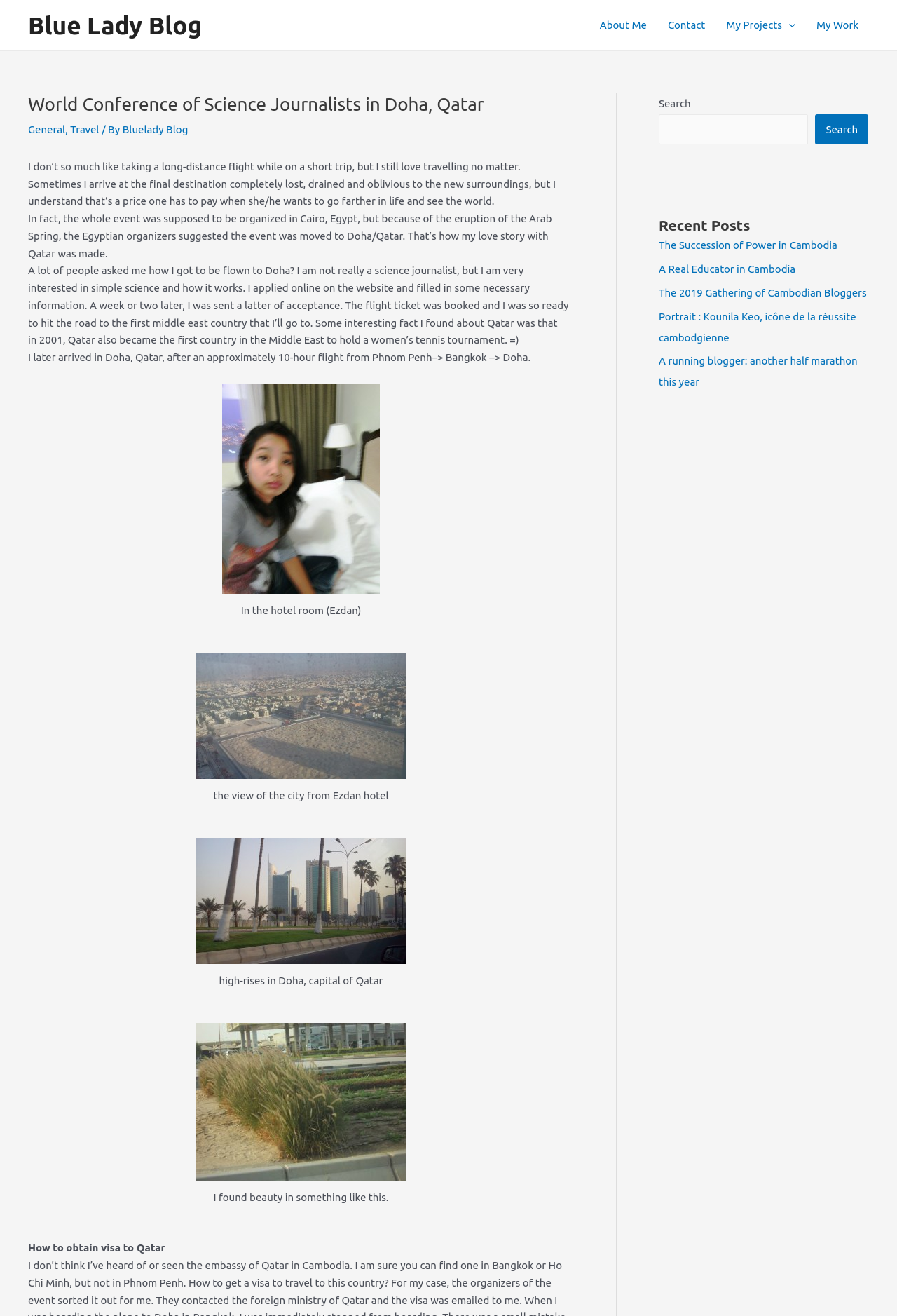What is the author's attitude towards traveling?
Give a comprehensive and detailed explanation for the question.

The author's attitude towards traveling can be inferred from the text, which mentions 'I still love travelling no matter' and 'I understand that’s a price one has to pay when she/he wants to go farther in life and see the world.' This suggests that the author has a positive attitude towards traveling.